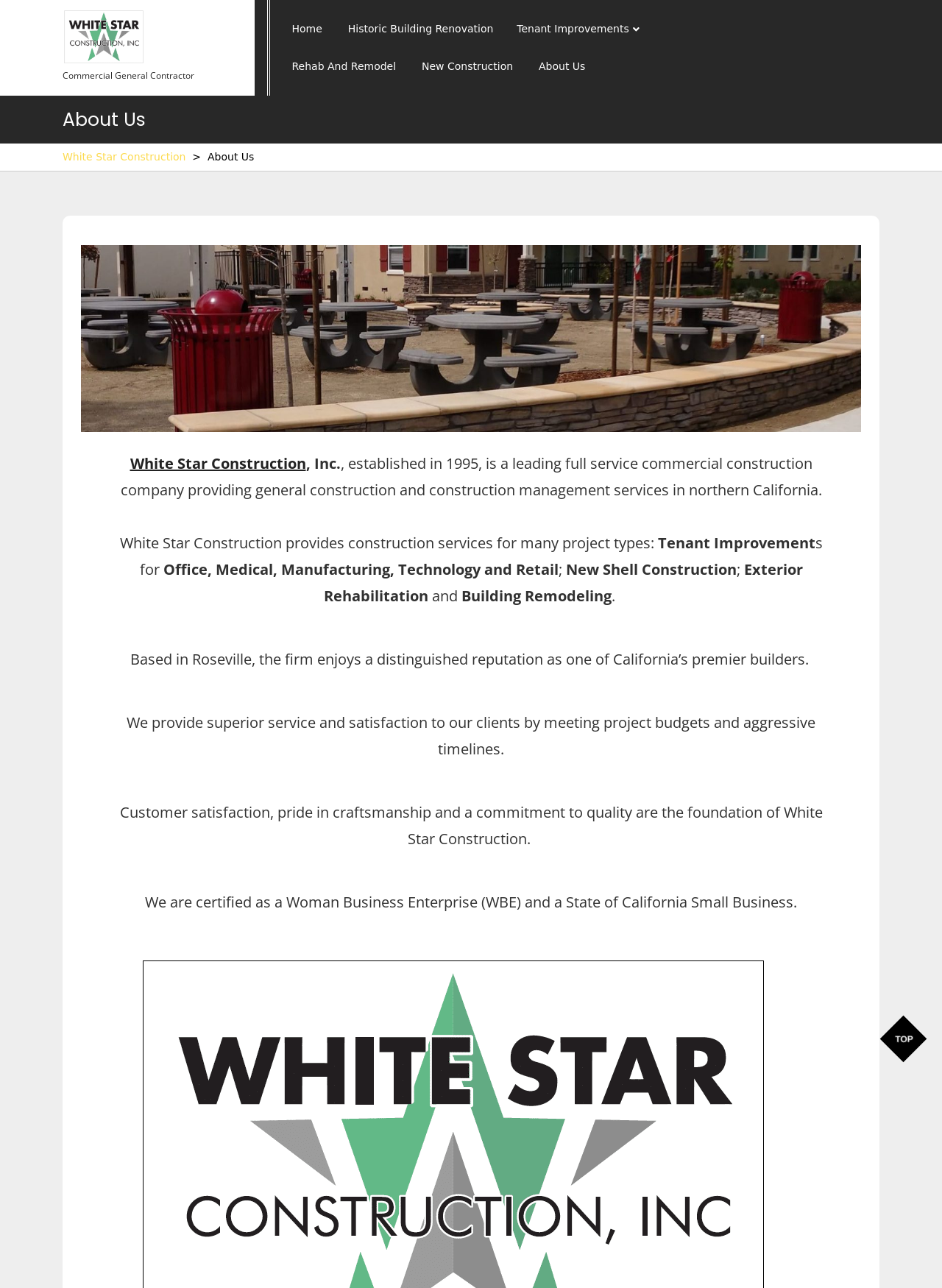Indicate the bounding box coordinates of the element that must be clicked to execute the instruction: "Click on the About Us link". The coordinates should be given as four float numbers between 0 and 1, i.e., [left, top, right, bottom].

[0.56, 0.037, 0.633, 0.066]